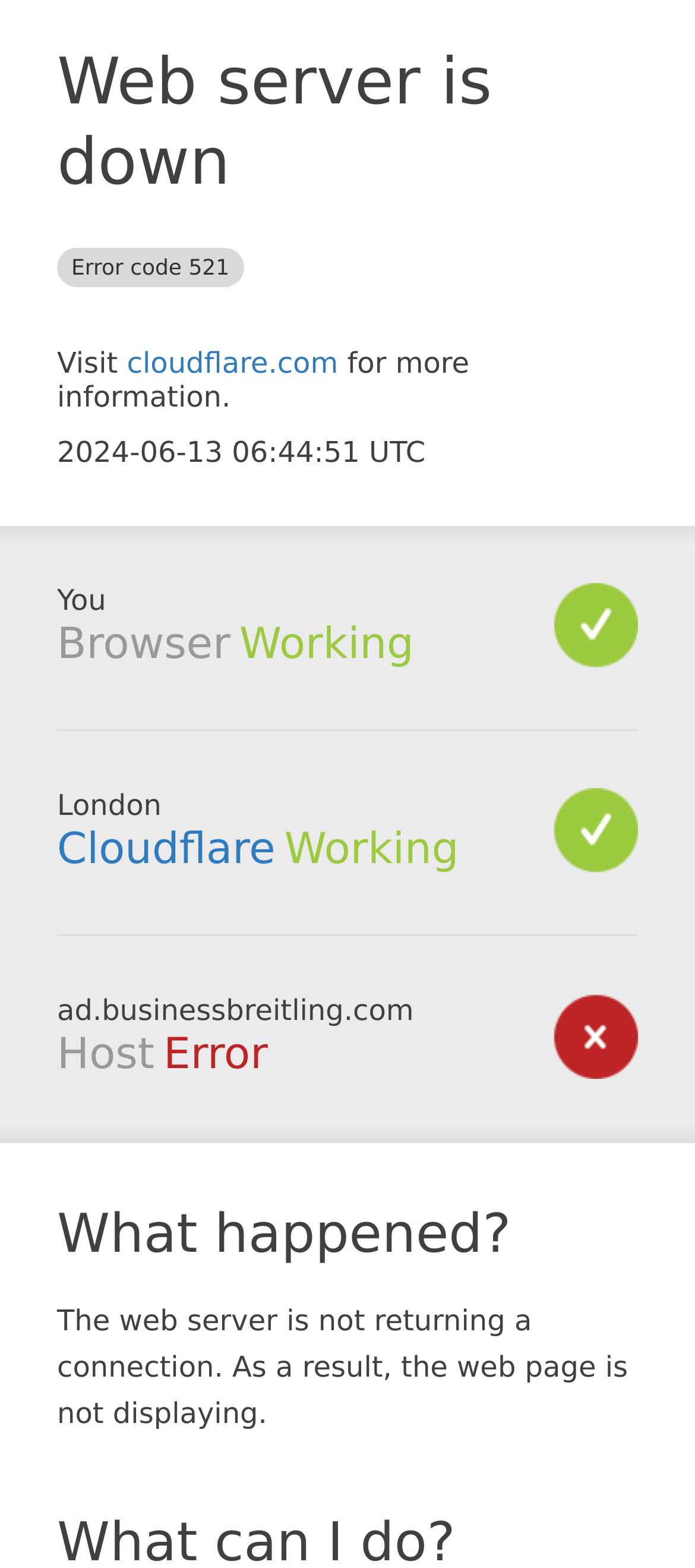Extract the text of the main heading from the webpage.

Web server is down Error code 521